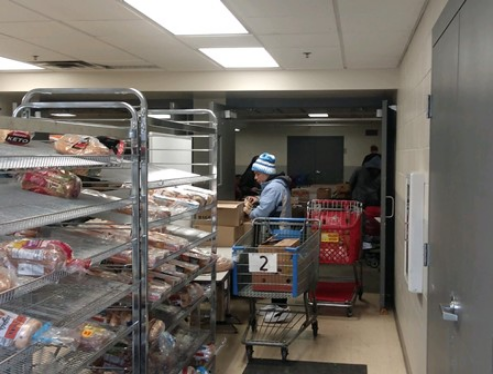Describe the scene depicted in the image with great detail.

The image depicts a bustling scene inside a food pantry or distribution center. On the left side, several metal shelving units are filled with various types of bread and baked goods, indicating a focus on providing staple items to those in need. 

In the foreground, a person wearing a blue beanie and a light blue jacket is actively engaged in organizing or handling food items, contributing to the pantry's operations. Nearby, a shopping cart marked with the number "2" stands ready, suggesting it is used for collecting food items. 

In the background, additional individuals can be seen, hinting at a collaborative environment where volunteers or staff are working together to manage the distribution process. The overall setting is well-lit, with white ceiling tiles and a clean, organized atmosphere, reinforcing the pantry's mission of service and community support.